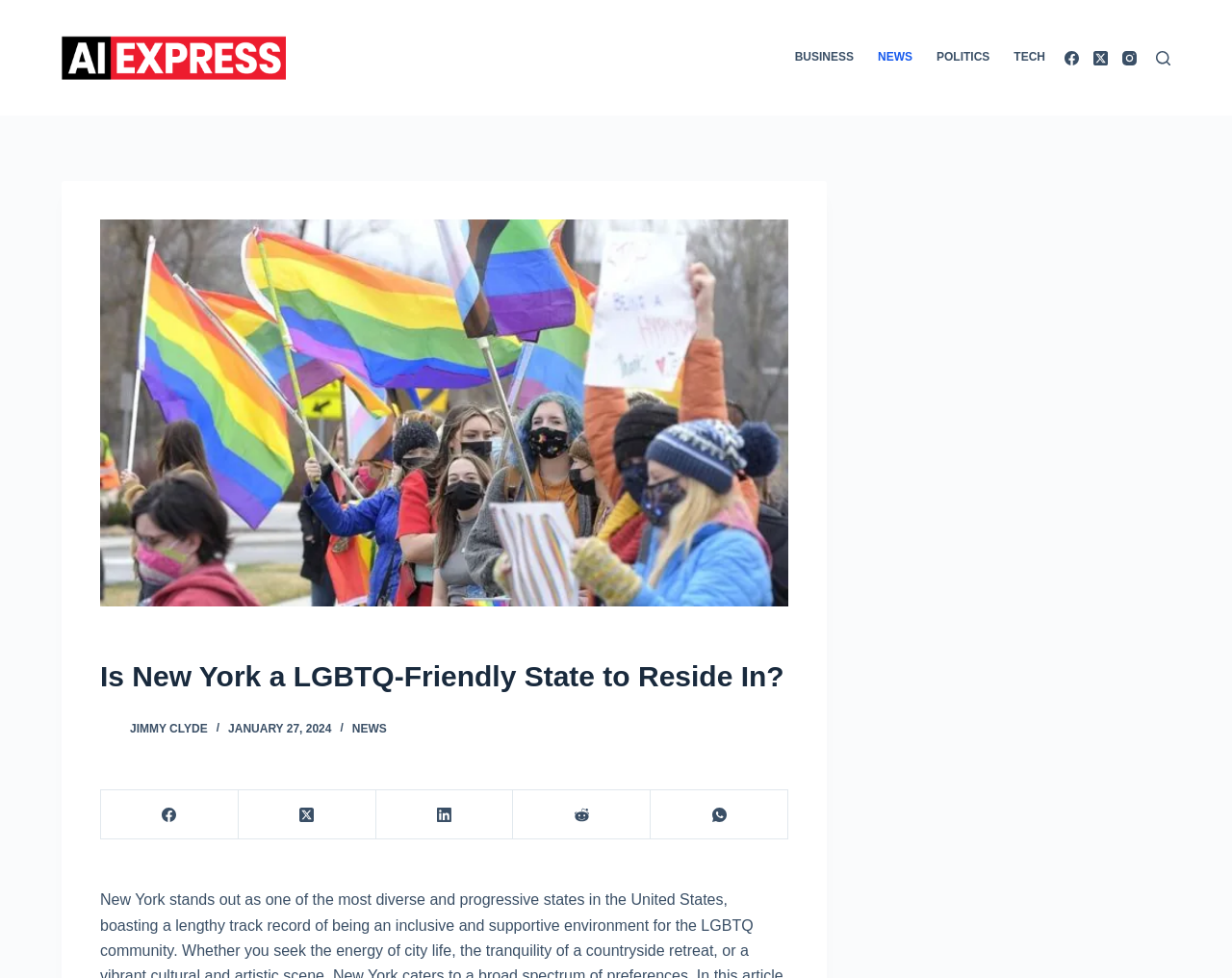Determine the bounding box coordinates of the area to click in order to meet this instruction: "Go to BUSINESS page".

[0.645, 0.0, 0.703, 0.118]